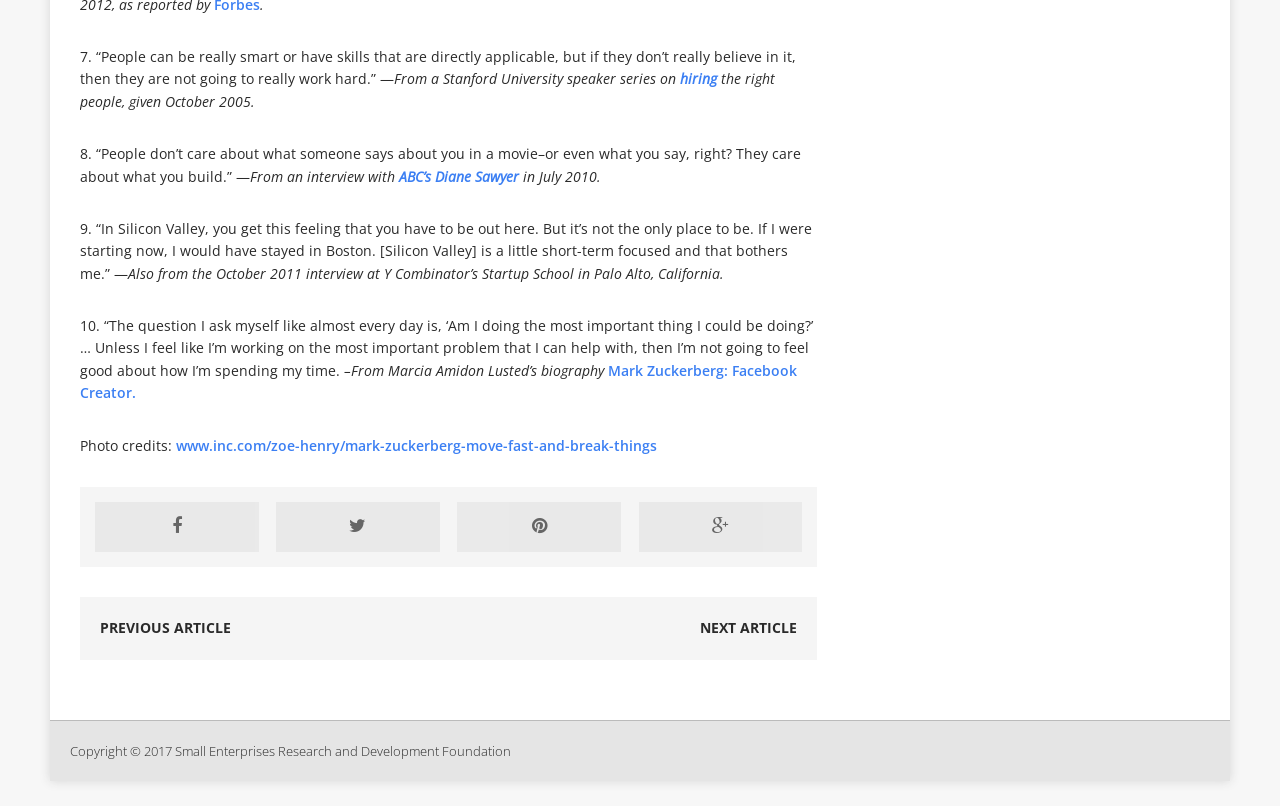Find the bounding box coordinates for the HTML element specified by: "Mark Zuckerberg: Facebook Creator.".

[0.062, 0.448, 0.623, 0.499]